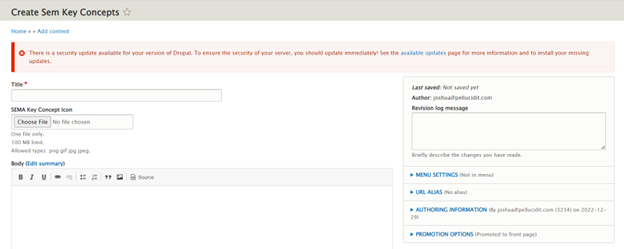What information is provided about the last saved status?
Could you answer the question with a detailed and thorough explanation?

To the right of the page, there are details about the last saved status, which includes author information and revision log message, providing users with information about who made the last changes and what changes were made.